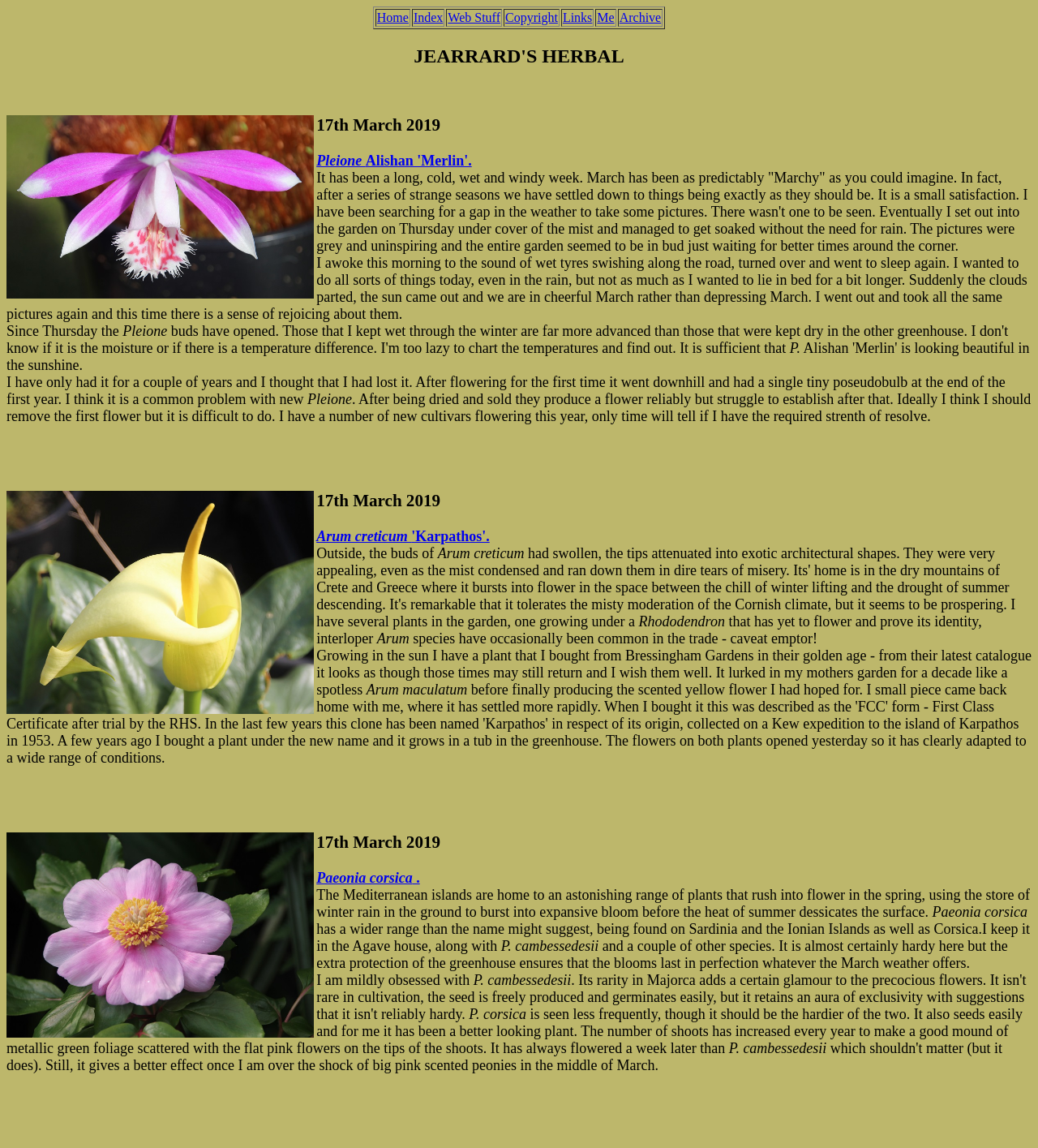Pinpoint the bounding box coordinates of the clickable area needed to execute the instruction: "Click on the 'Home' link". The coordinates should be specified as four float numbers between 0 and 1, i.e., [left, top, right, bottom].

None